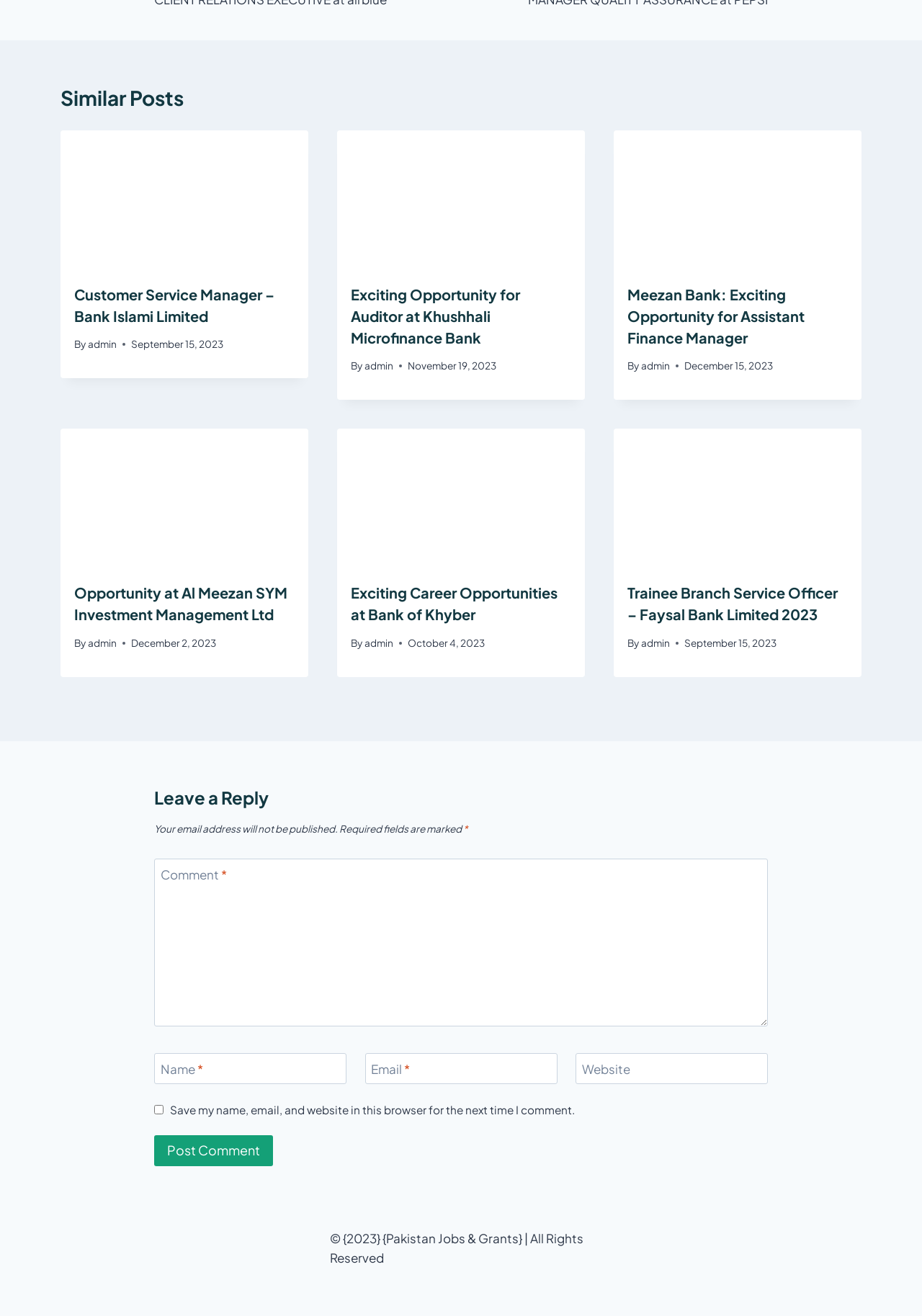Provide the bounding box coordinates of the HTML element described as: "name="submit" value="Post Comment"". The bounding box coordinates should be four float numbers between 0 and 1, i.e., [left, top, right, bottom].

[0.167, 0.863, 0.296, 0.886]